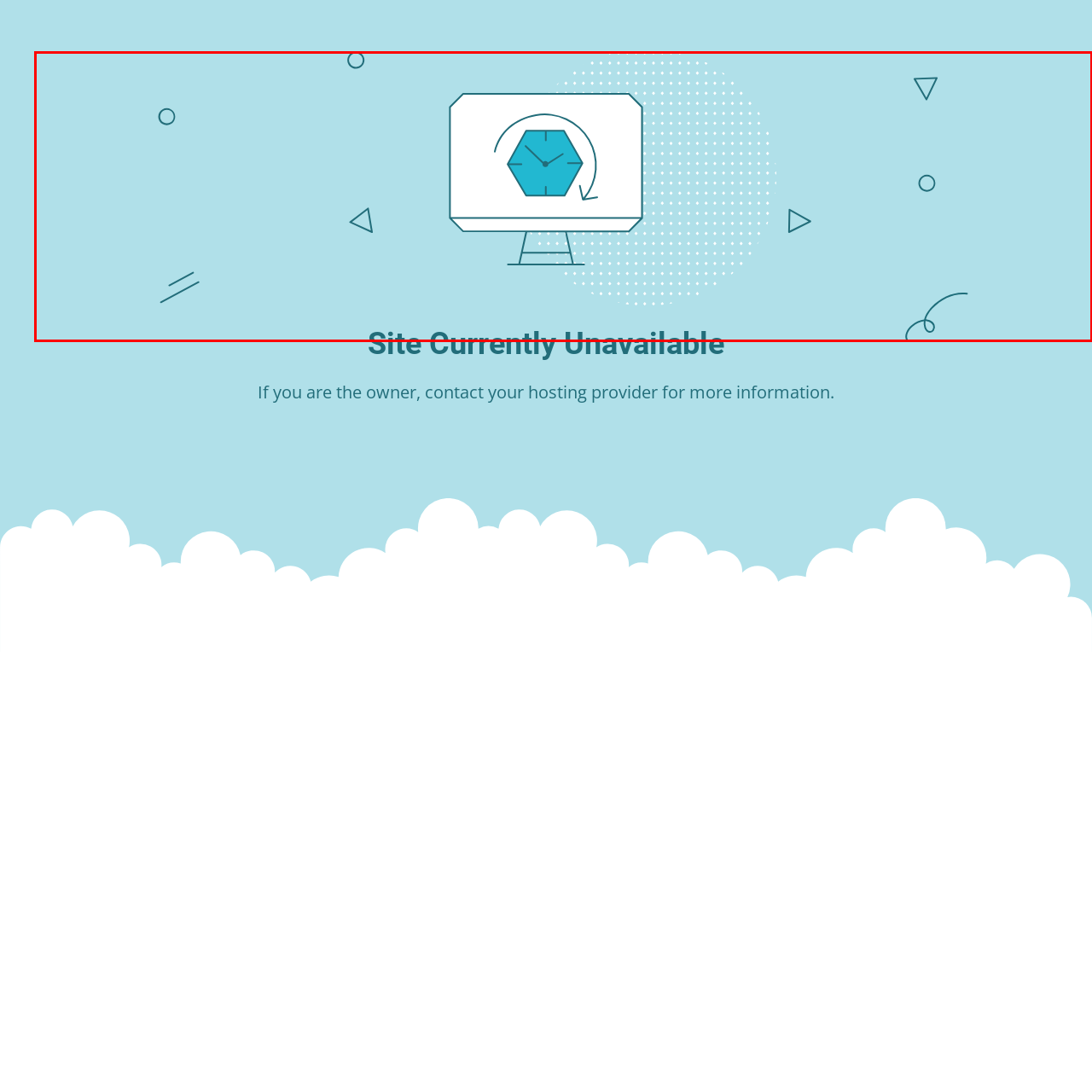Provide an elaborate description of the visual elements present in the image enclosed by the red boundary.

The image features a stylized graphic representing a "Site Currently Unavailable" message. Central to the design is an illustration of a computer monitor displaying an hourglass shape, symbolizing time and perhaps waiting. This image is set against a soothing light blue background with decorative graphical elements, including geometric shapes and patterns in shades of teal and white. The text "Site Currently Unavailable" is prominently displayed in a bold font beneath the monitor, conveying the message clearly. The overall aesthetic is modern and clean, designed to inform users in a visually appealing manner during an unexpected downtime.